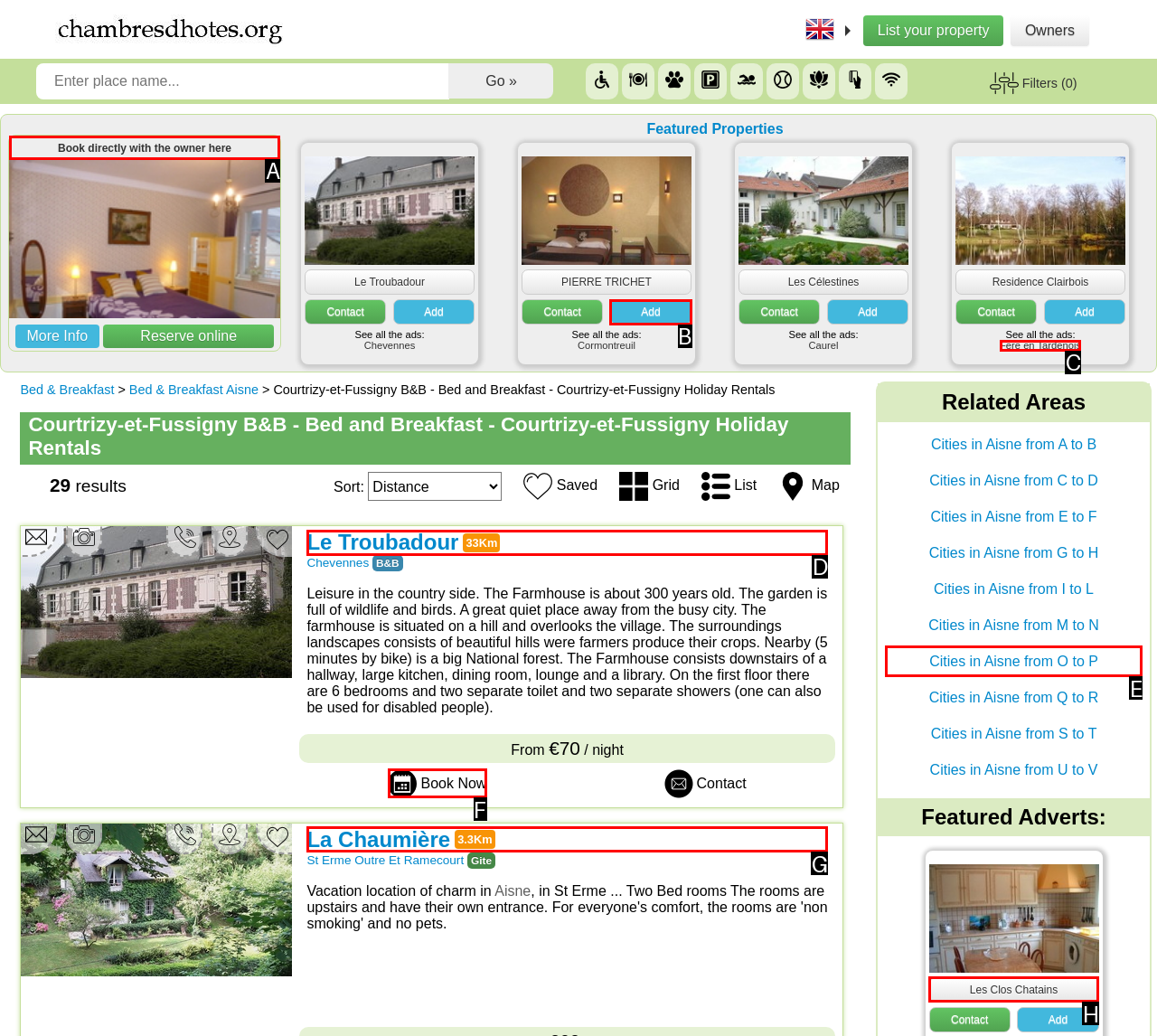Identify the appropriate choice to fulfill this task: Book directly with the owner here
Respond with the letter corresponding to the correct option.

A